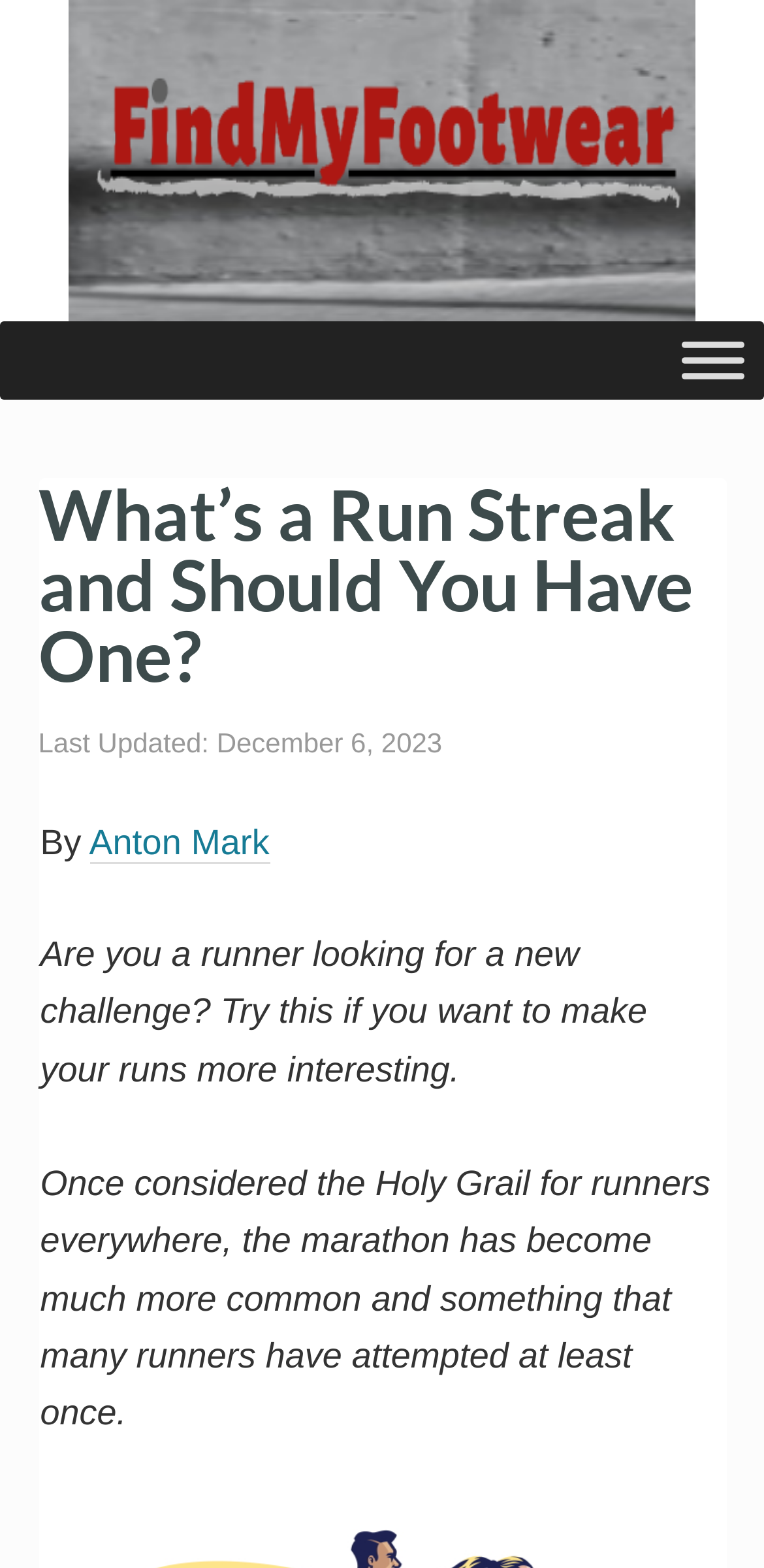Provide the bounding box coordinates for the specified HTML element described in this description: "aria-label="Facebook"". The coordinates should be four float numbers ranging from 0 to 1, in the format [left, top, right, bottom].

None